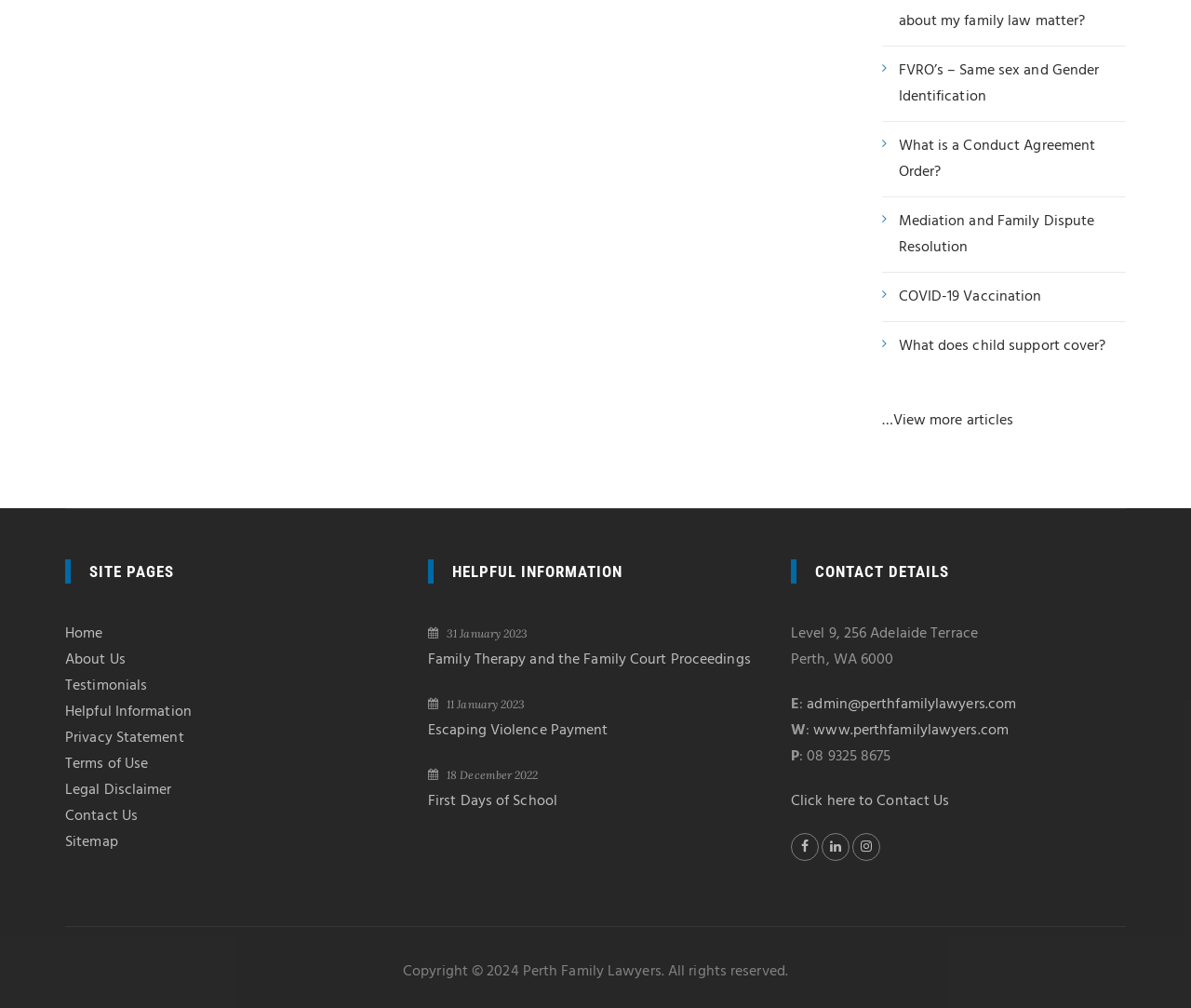What is the name of the law firm?
Refer to the screenshot and respond with a concise word or phrase.

Perth Family Lawyers